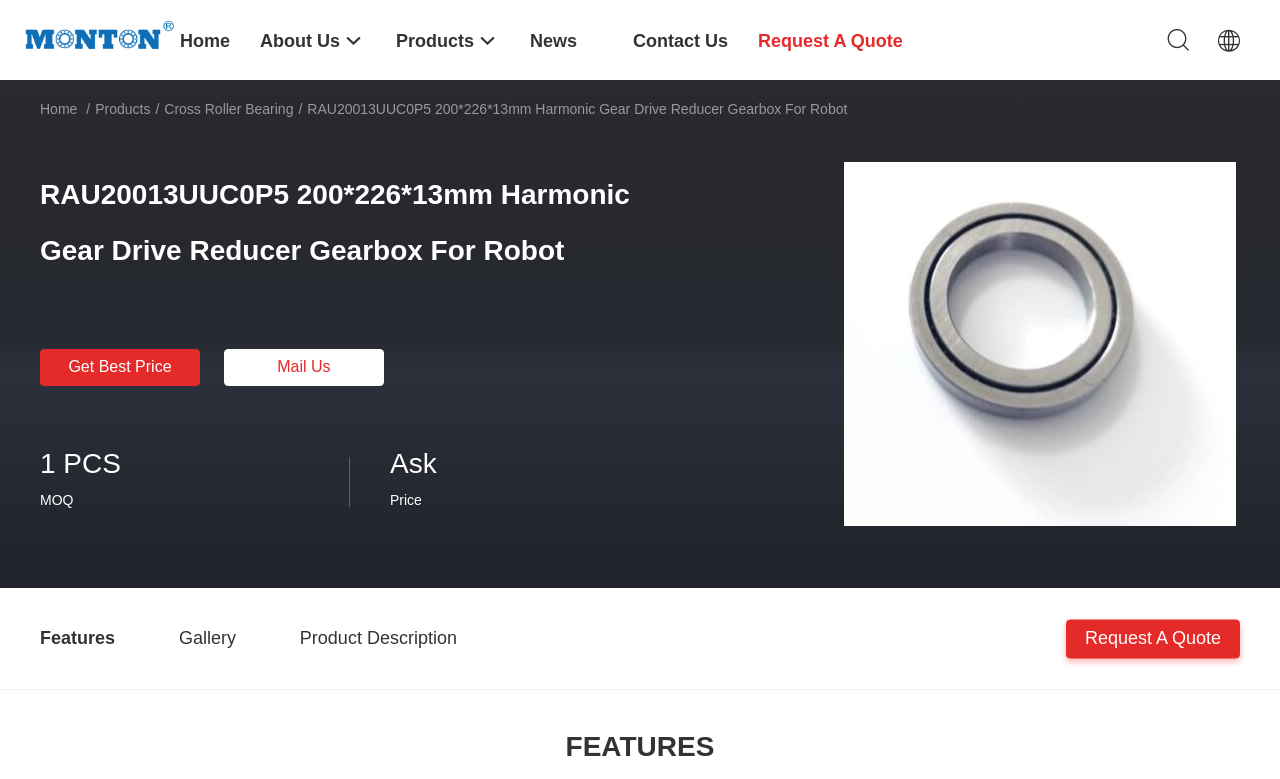What is the product name?
Please use the image to provide a one-word or short phrase answer.

RAU20013UUC0P5 200*226*13mm Harmonic Gear Drive Reducer Gearbox For Robot